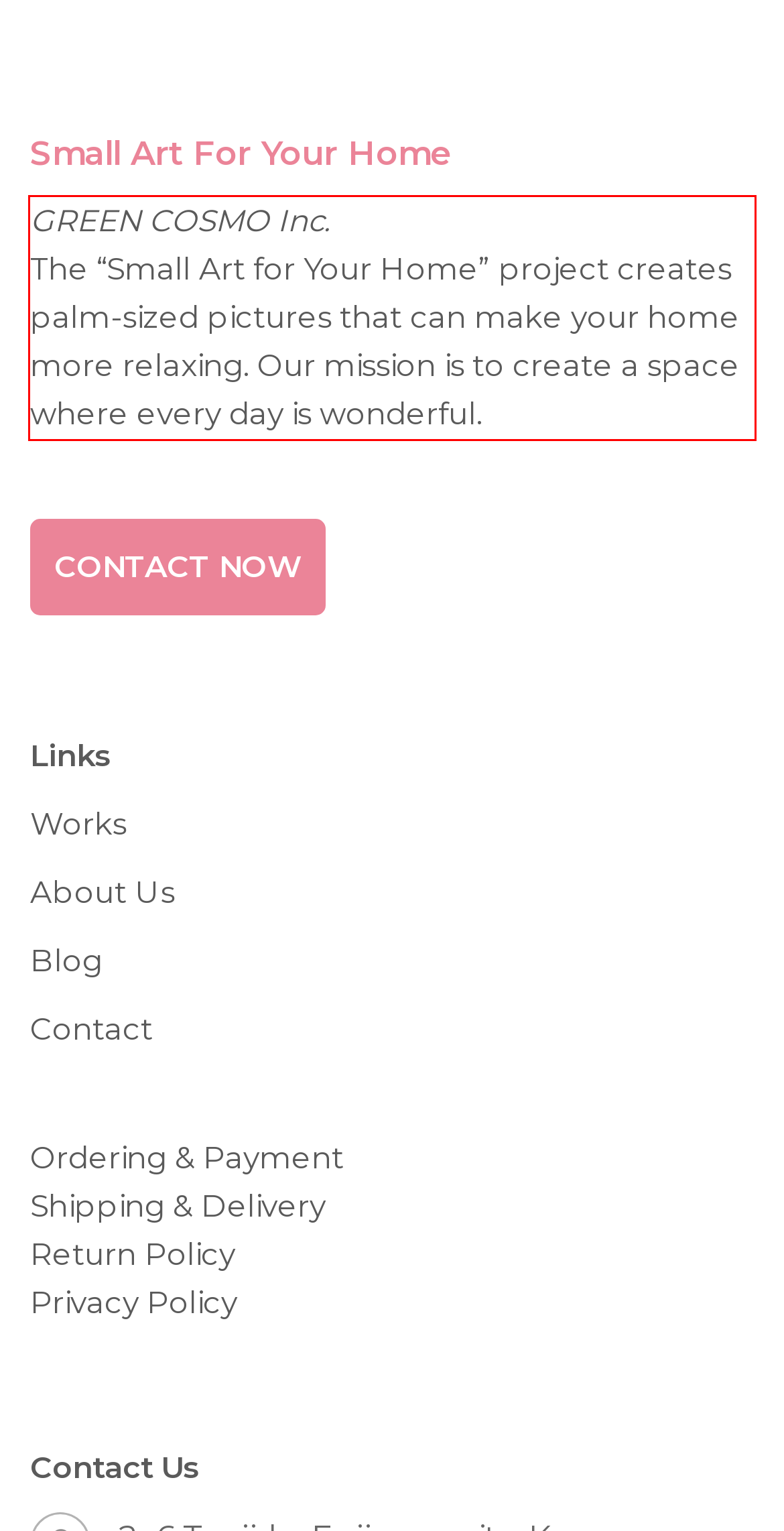Please look at the webpage screenshot and extract the text enclosed by the red bounding box.

GREEN COSMO Inc. The “Small Art for Your Home” project creates palm-sized pictures that can make your home more relaxing. Our mission is to create a space where every day is wonderful.